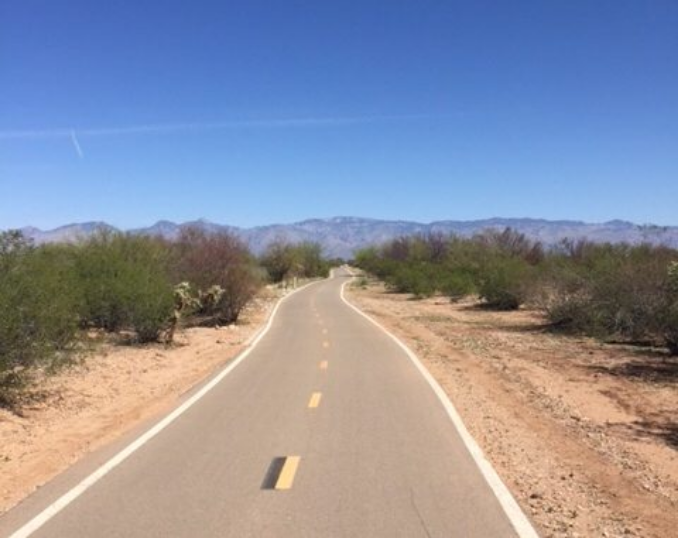Outline with detail what the image portrays.

The image captures a serene bike path winding through a sunlit desert landscape. The smooth pavement, marked with a double yellow line, leads into the distance, inviting cyclists to enjoy a leisurely ride. On either side of the path, greenery punctuates the sandy earth, showcasing various desert plants and shrubs. In the background, rolling mountains rise against a bright blue sky, dotted with wispy clouds. This picturesque setting perfectly illustrates a cycling adventure in Tucson, reflecting the region's unique blend of natural beauty and recreational opportunities.